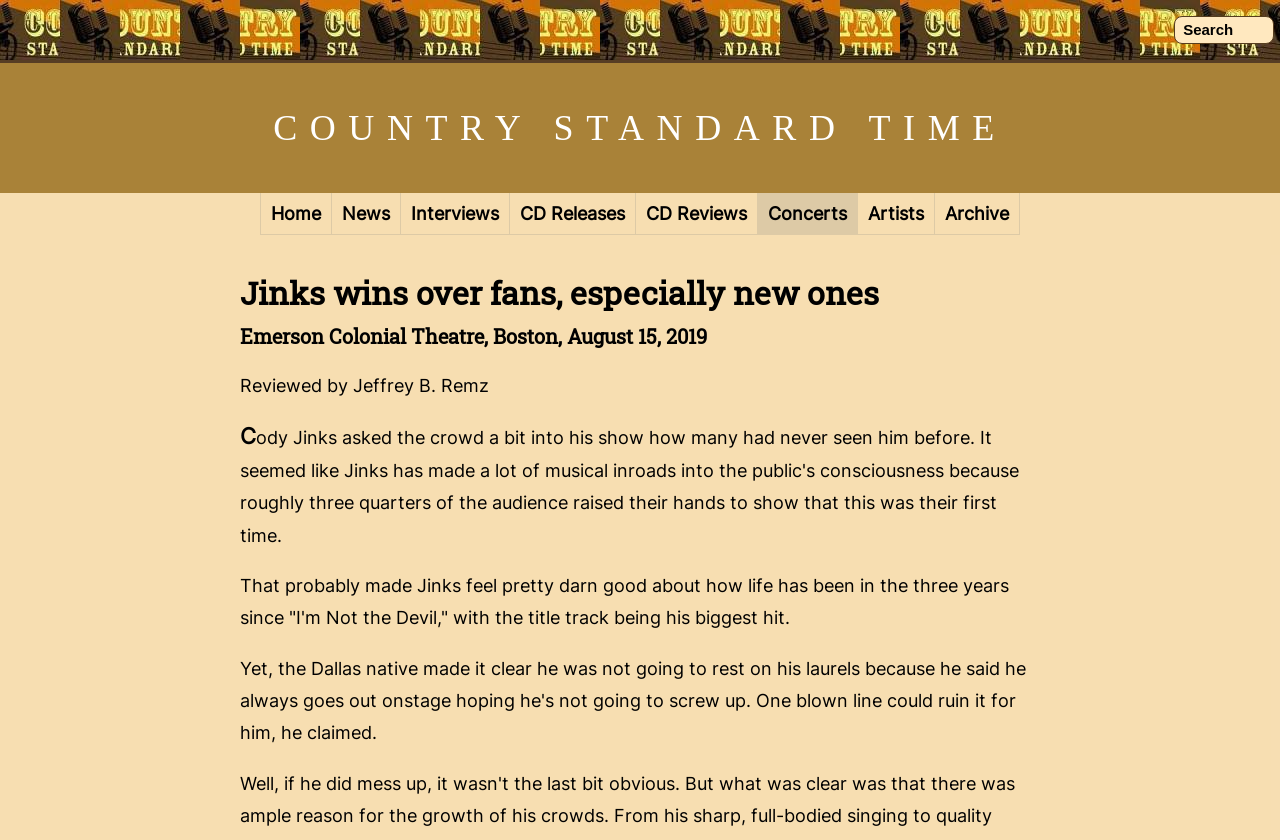Please identify the bounding box coordinates of the element on the webpage that should be clicked to follow this instruction: "Click on the 'News' link". The bounding box coordinates should be given as four float numbers between 0 and 1, formatted as [left, top, right, bottom].

None